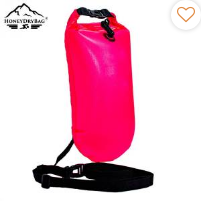Create a detailed narrative of what is happening in the image.

This image features a vibrant pink swim buoy designed for open water use, prominently branded with the HoneyDryBag logo at the top. The buoy is constructed from durable materials, featuring a secure closure mechanism and an adjustable strap for convenience. Its bright color ensures high visibility in water, making it an essential safety accessory for swimmers. This particular model, categorized as a 15L PVC swim buoy with storage, is ideal for carrying personal items safely while enjoying water activities.